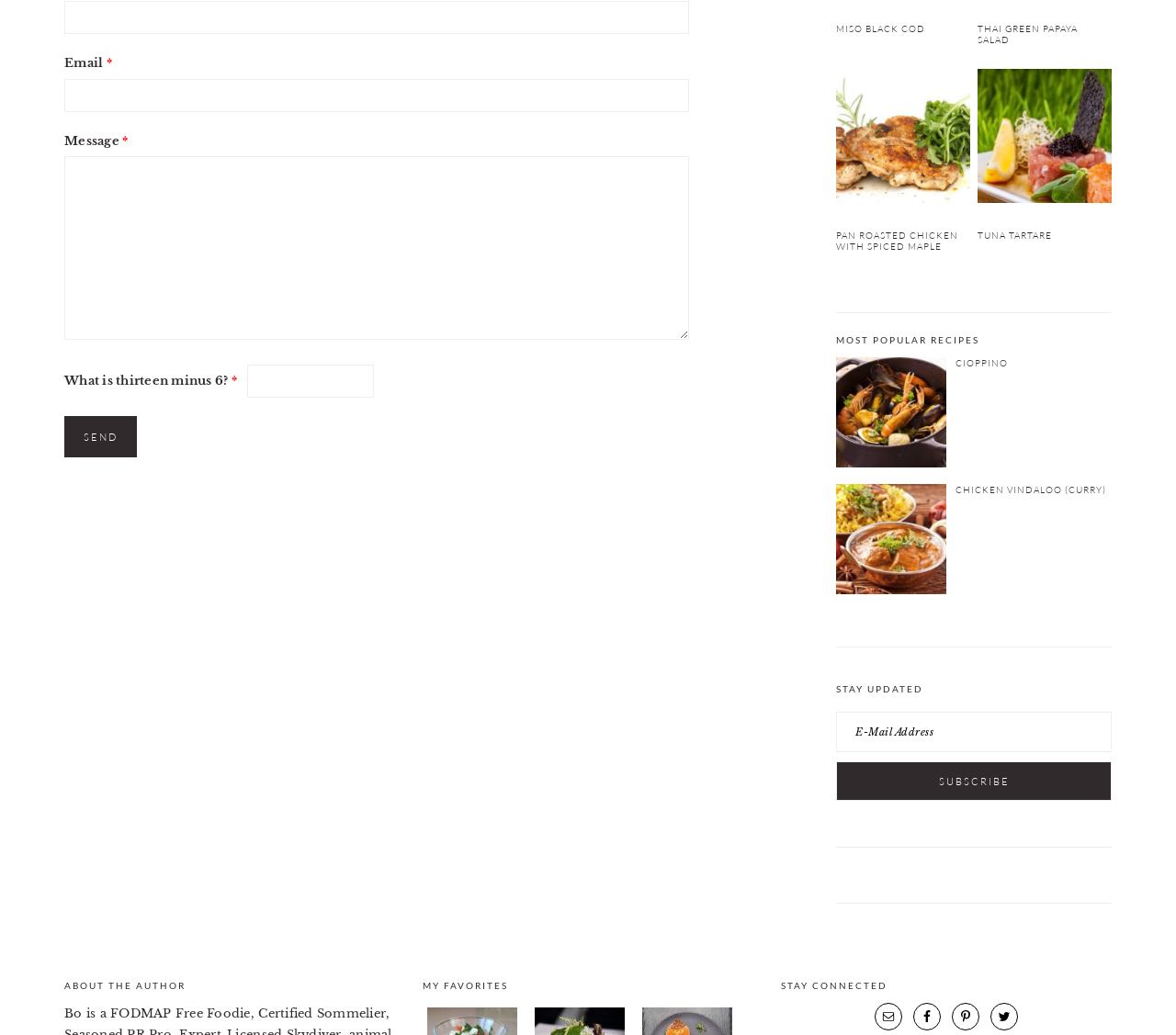Given the element description: "Thai Green Papaya Salad", predict the bounding box coordinates of the UI element it refers to, using four float numbers between 0 and 1, i.e., [left, top, right, bottom].

[0.831, 0.022, 0.916, 0.043]